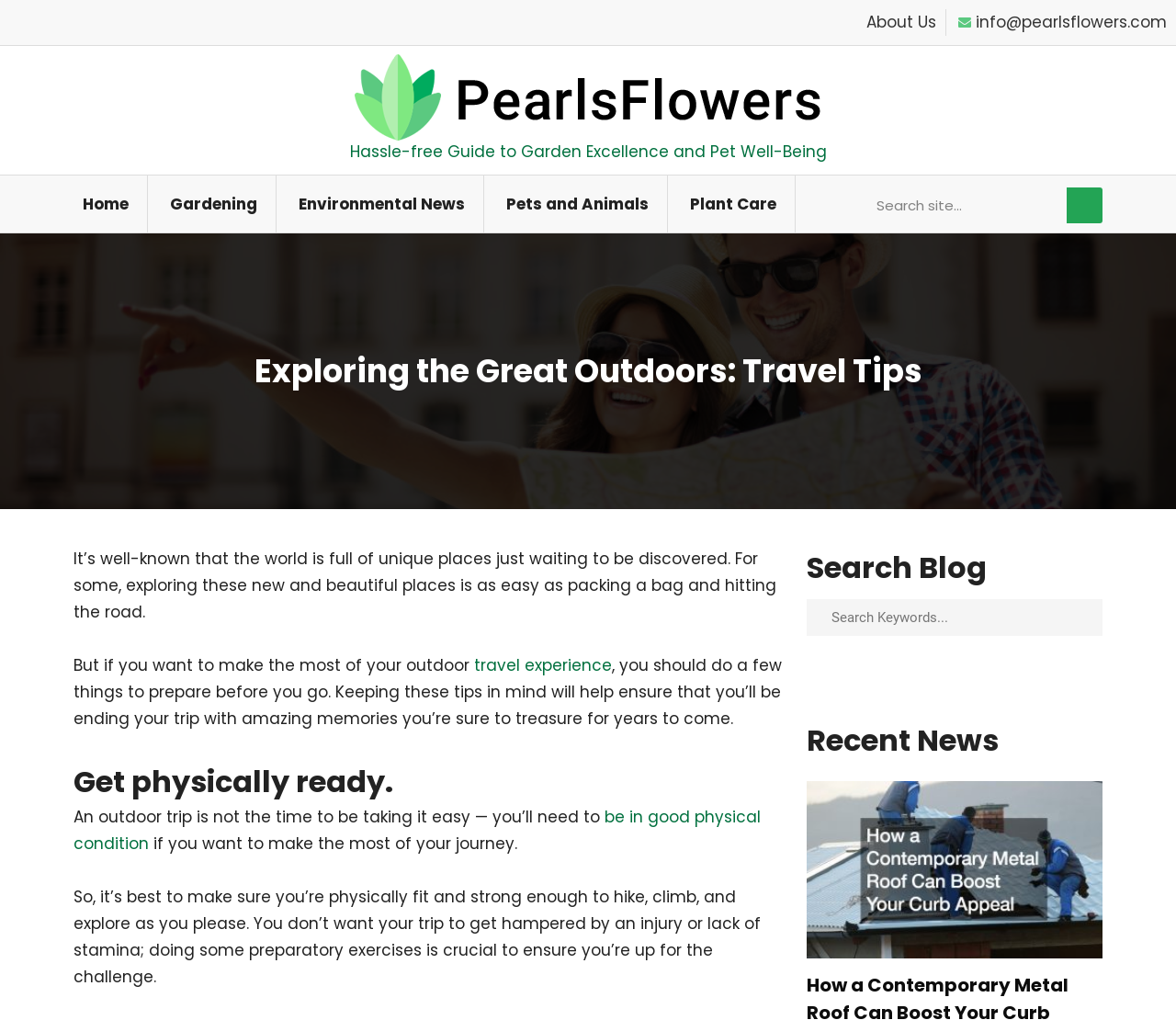Give a one-word or phrase response to the following question: What is the purpose of doing preparatory exercises before an outdoor trip?

To avoid injury or lack of stamina